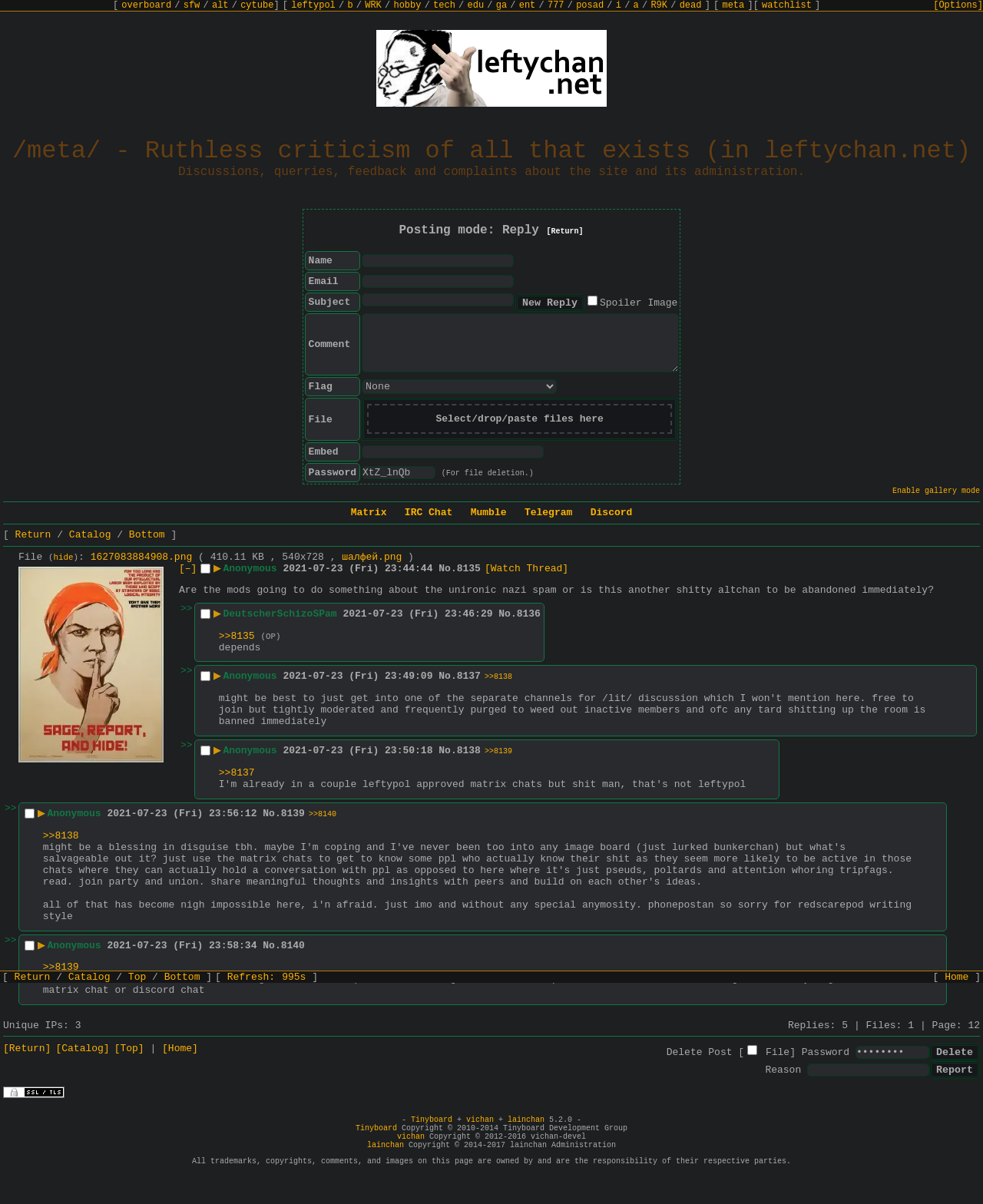Find the bounding box coordinates of the area that needs to be clicked in order to achieve the following instruction: "Search for a topic". The coordinates should be specified as four float numbers between 0 and 1, i.e., [left, top, right, bottom].

None